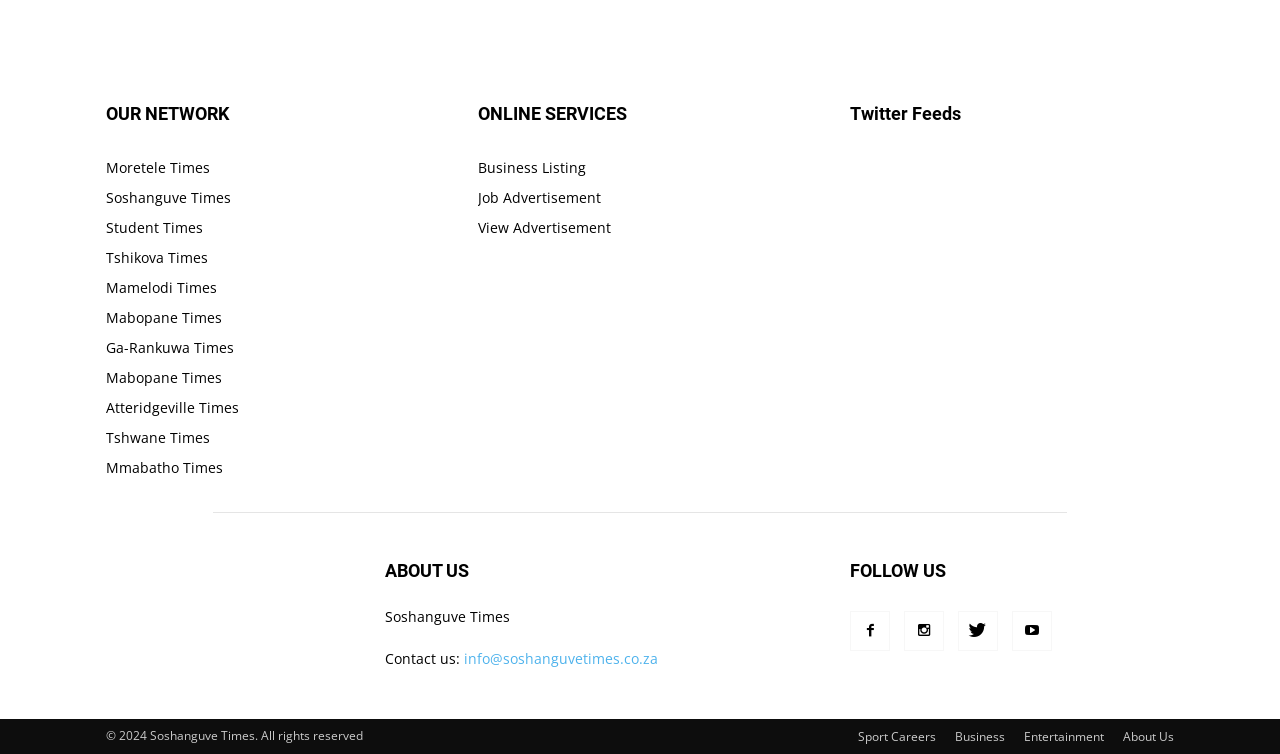Provide the bounding box for the UI element matching this description: "2D Animation with characters".

None